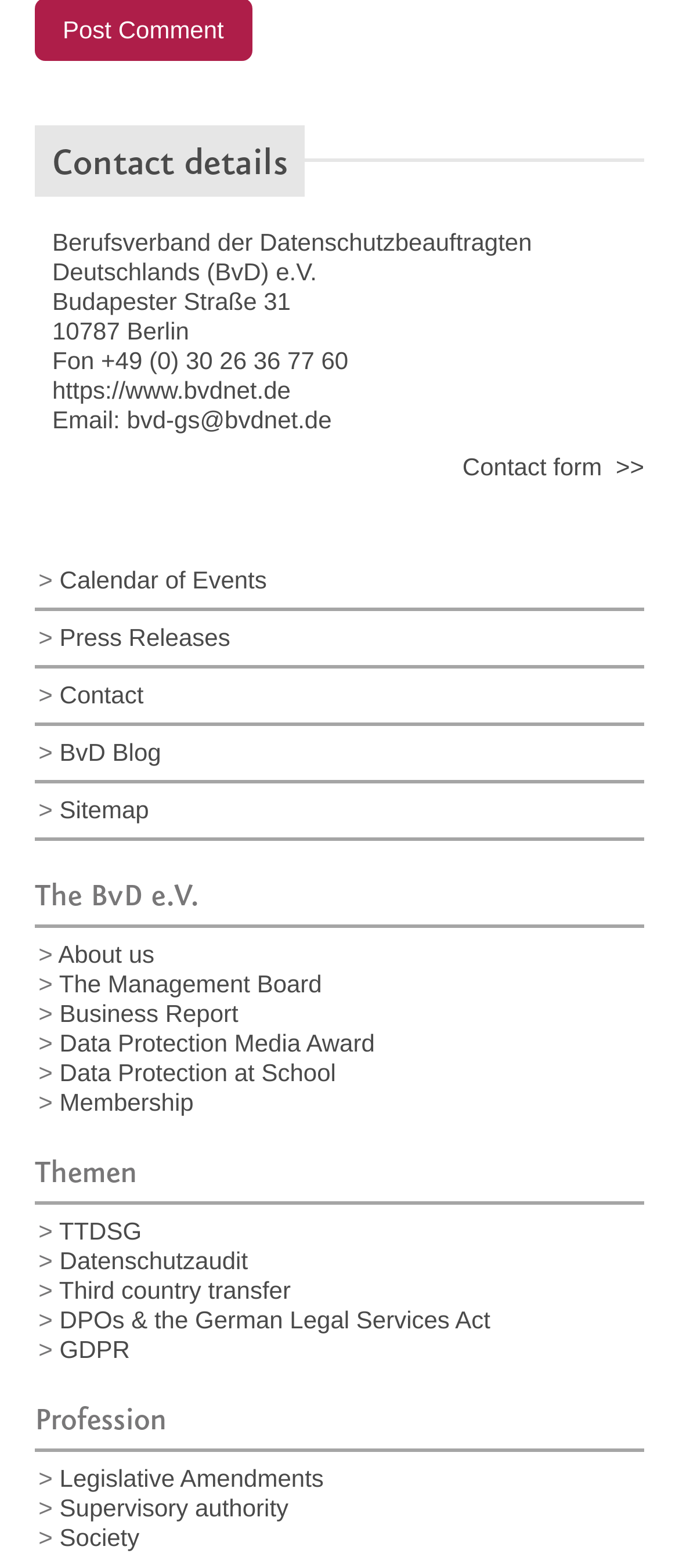Find the bounding box coordinates for the UI element that matches this description: "GDPR".

[0.088, 0.851, 0.191, 0.869]